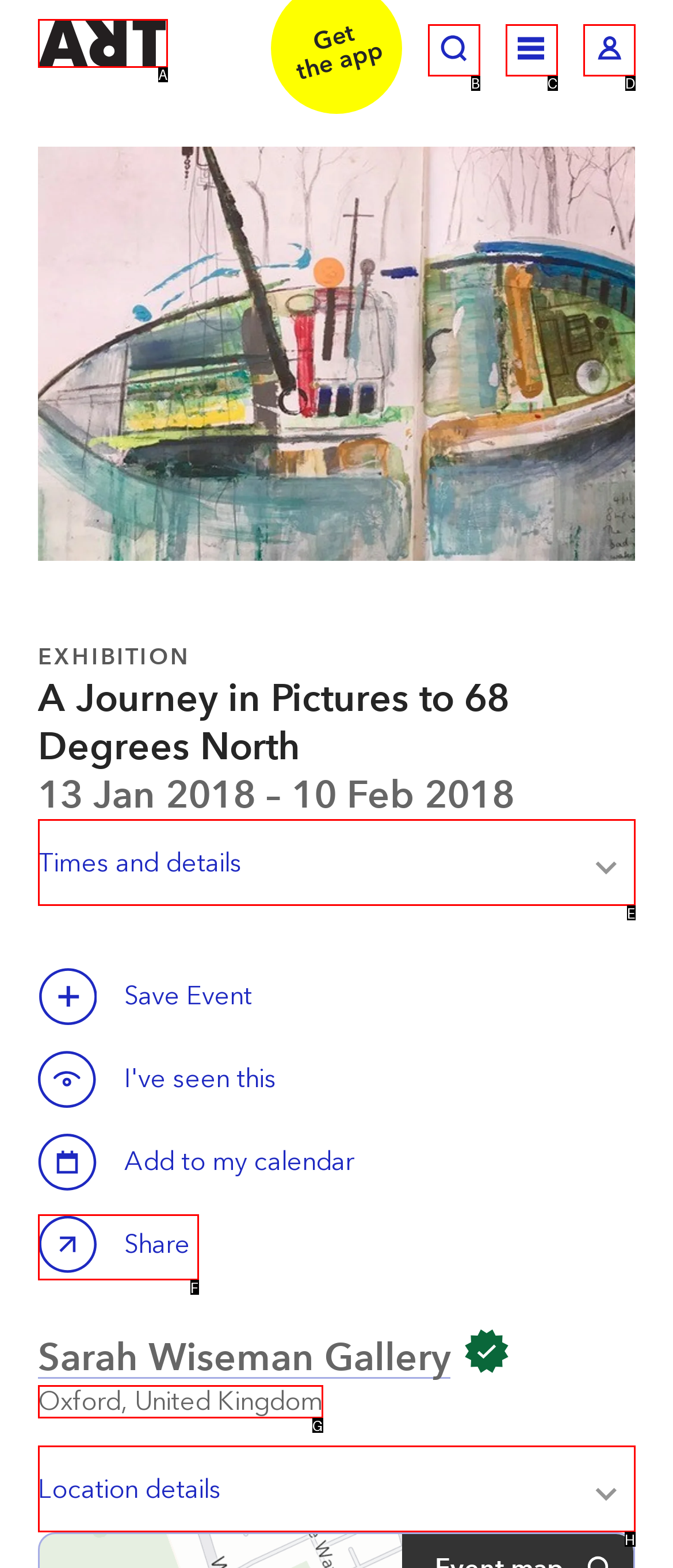Match the following description to a UI element: Location detailsToggle Location details
Provide the letter of the matching option directly.

H